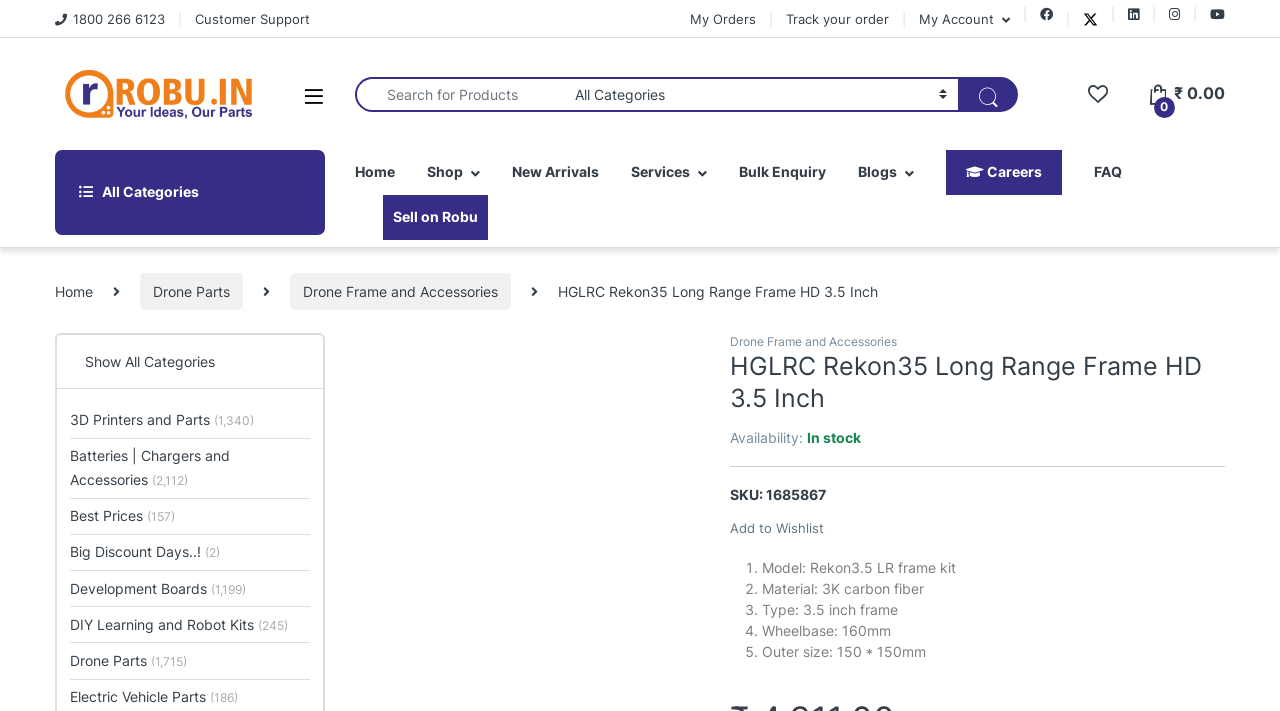Identify the bounding box coordinates necessary to click and complete the given instruction: "View customer support".

[0.152, 0.0, 0.242, 0.053]